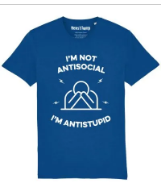What is the message conveyed by the graphic design?
Refer to the image and give a detailed response to the question.

The caption explains that the design communicates a light-hearted message about preferring solitude over engaging with what the wearer perceives as uninteresting or foolish interactions, as depicted by the phrase 'I'M NOT ANTISOCIAL' and 'I'M ANTISTUPID'.